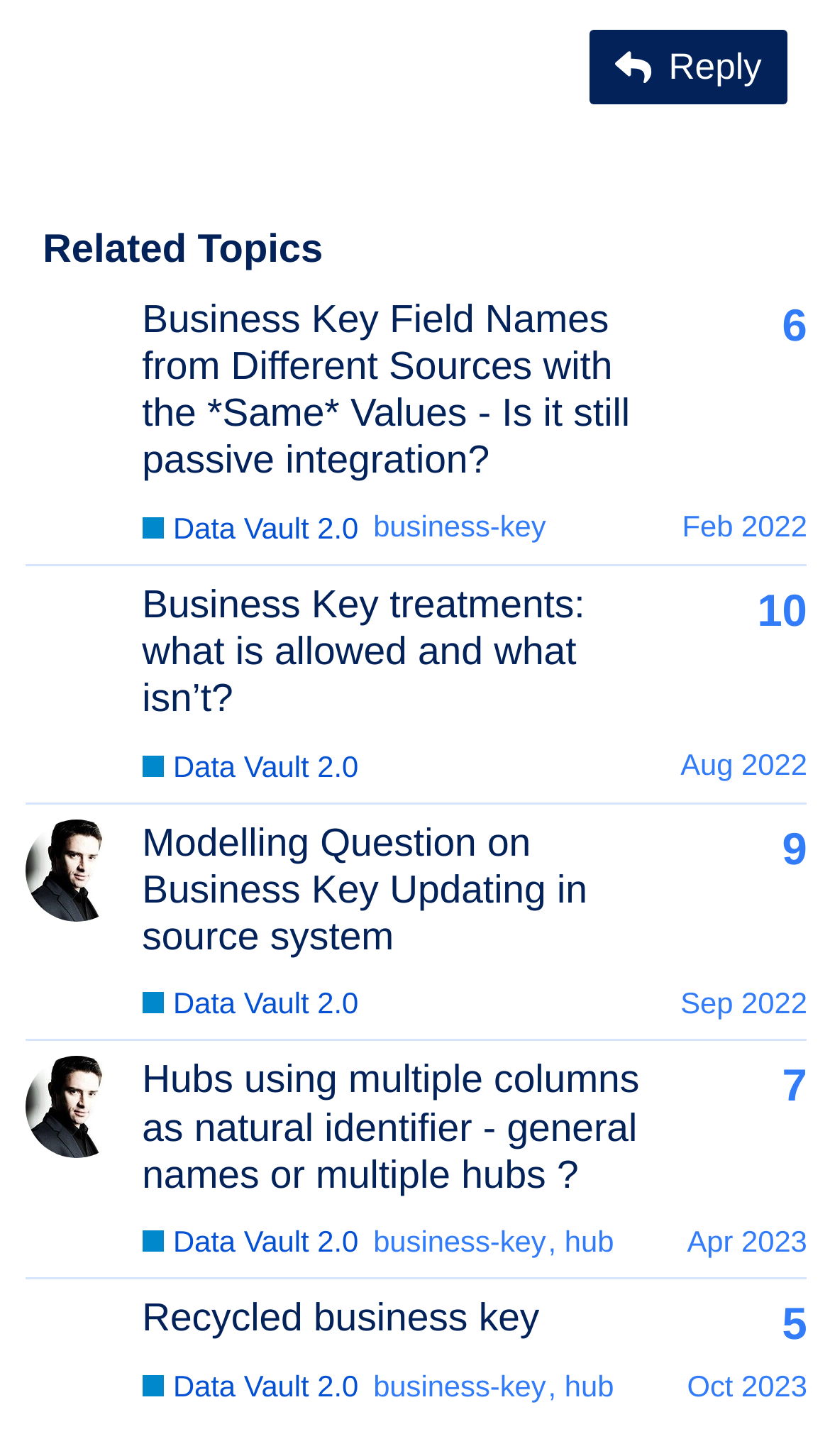Please give the bounding box coordinates of the area that should be clicked to fulfill the following instruction: "Check the profile of 'vspwg'". The coordinates should be in the format of four float numbers from 0 to 1, i.e., [left, top, right, bottom].

[0.03, 0.225, 0.153, 0.25]